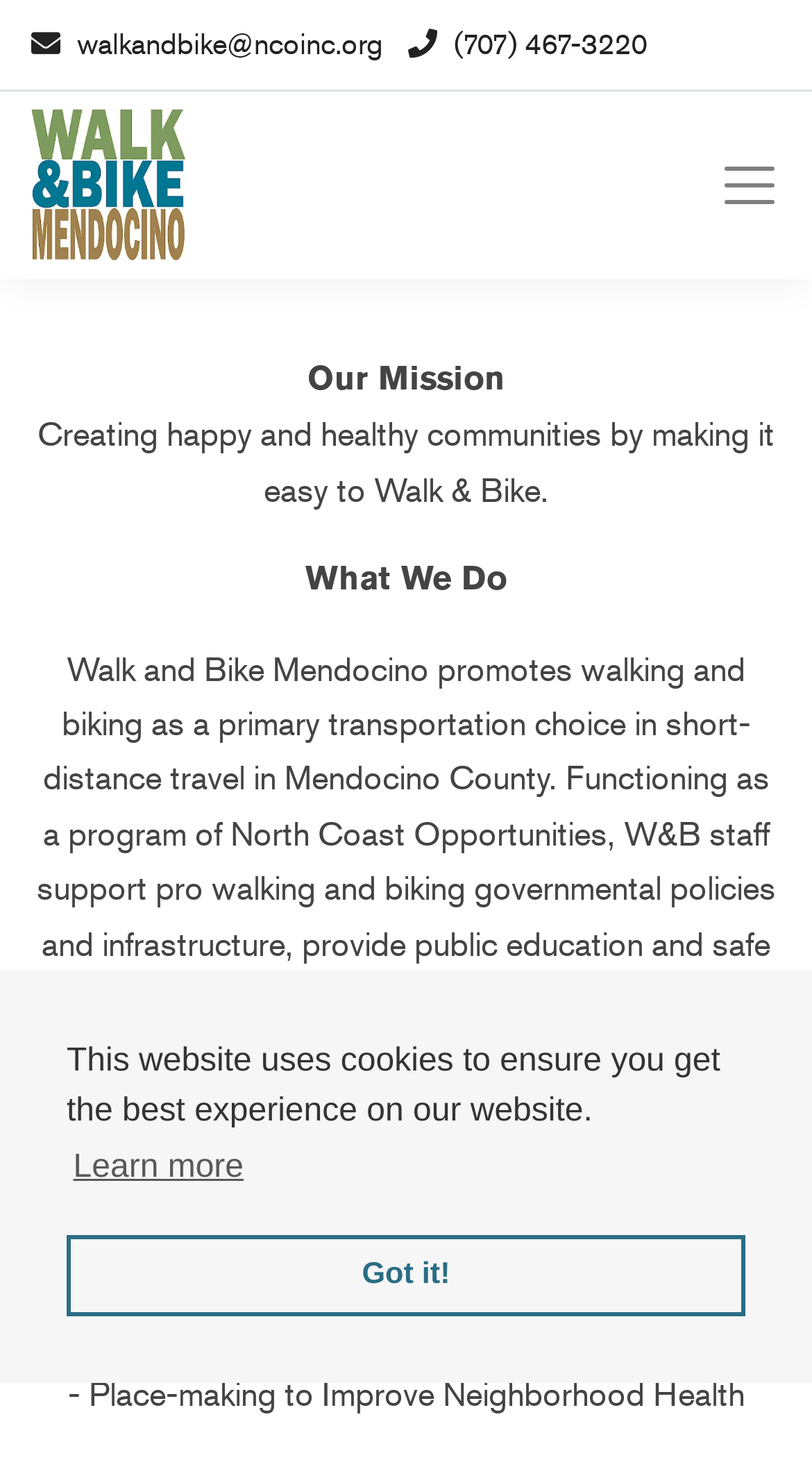What is the purpose of Walk and Bike Mendocino?
Provide a detailed and extensive answer to the question.

According to the webpage, Walk and Bike Mendocino promotes walking and biking as a primary transportation choice in short-distance travel in Mendocino County. This is stated in the StaticText element that describes the organization's activities.